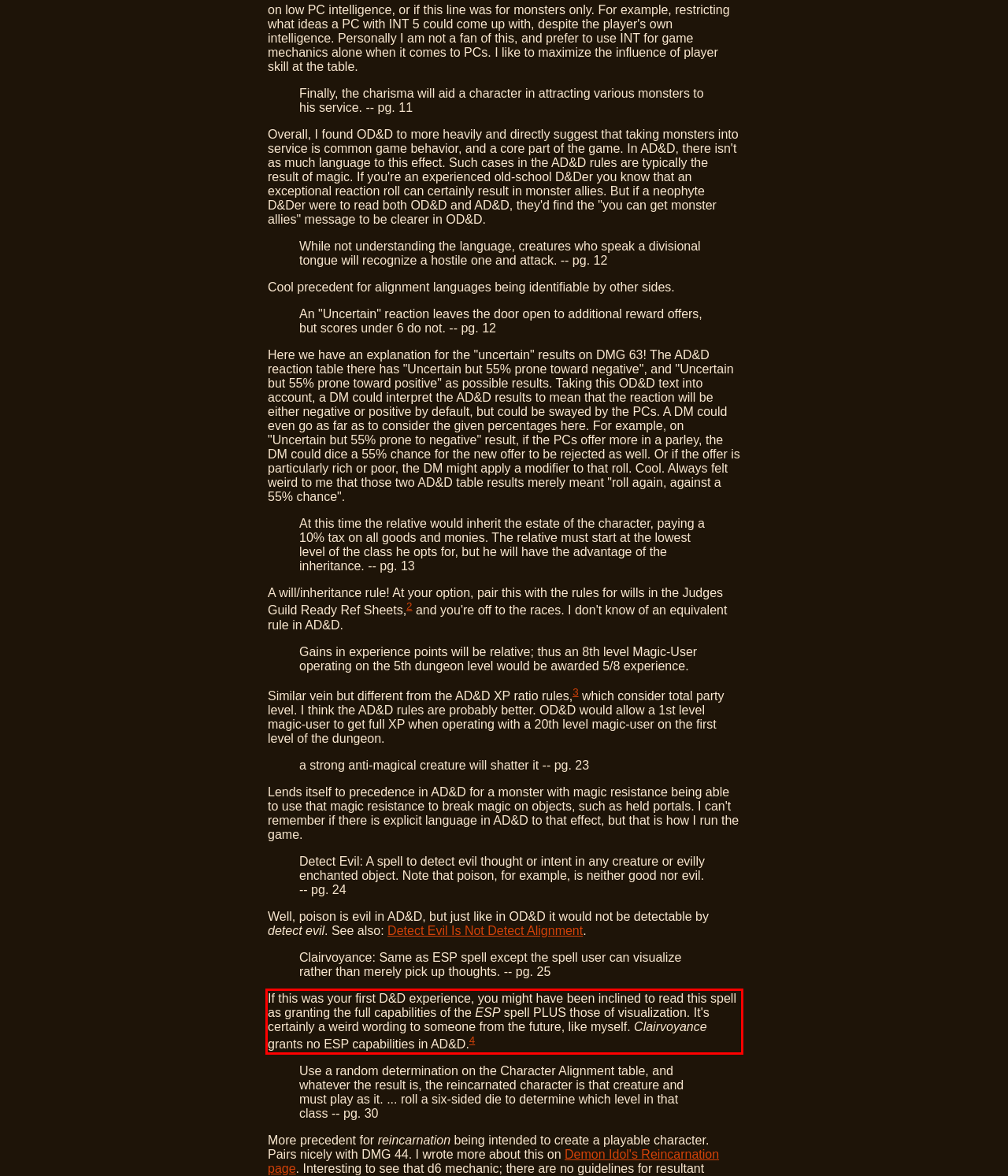Please examine the webpage screenshot and extract the text within the red bounding box using OCR.

If this was your first D&D experience, you might have been inclined to read this spell as granting the full capabilities of the ESP spell PLUS those of visualization. It's certainly a weird wording to someone from the future, like myself. Clairvoyance grants no ESP capabilities in AD&D.4